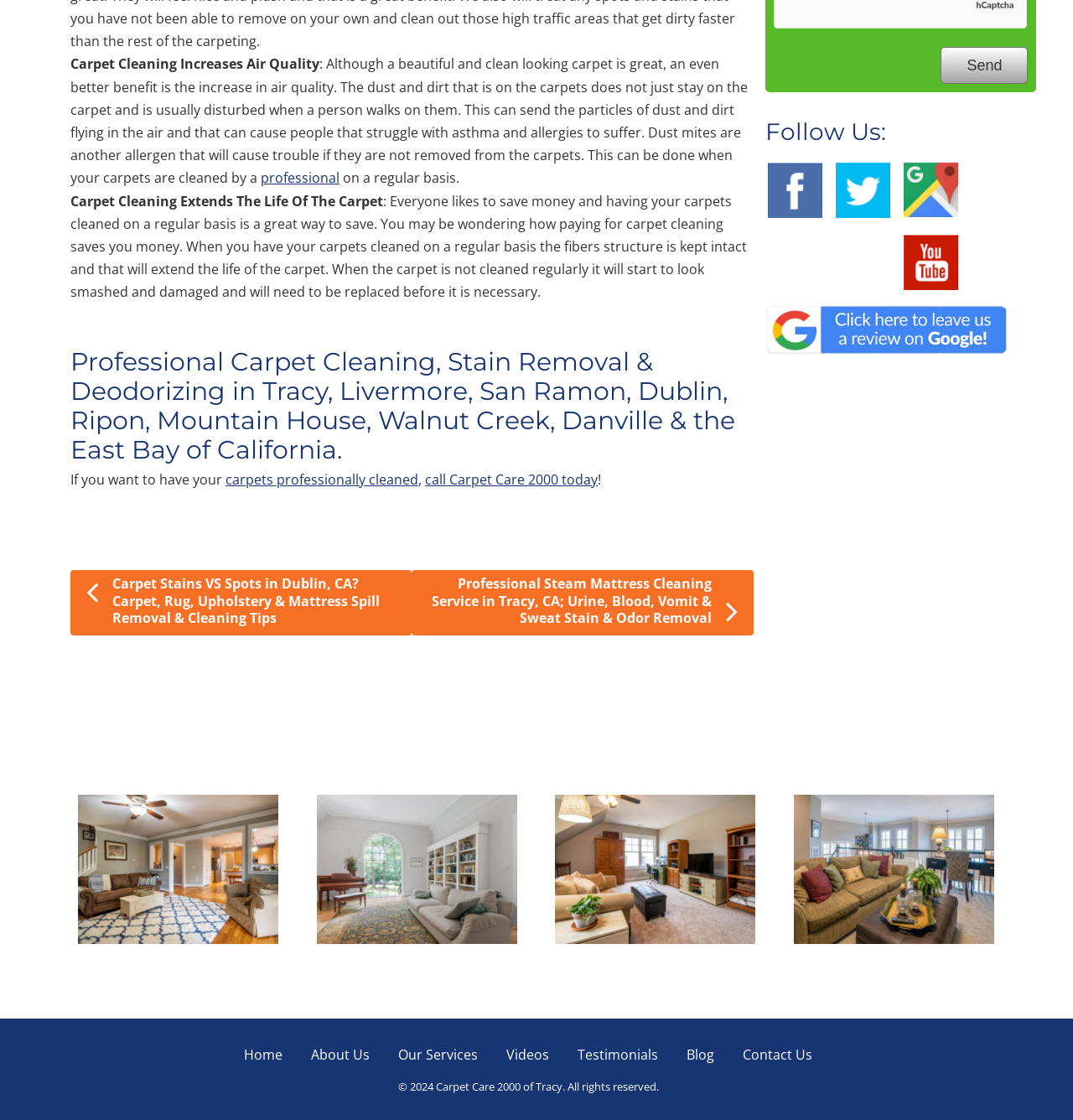Find the UI element described as: "About Us" and predict its bounding box coordinates. Ensure the coordinates are four float numbers between 0 and 1, [left, top, right, bottom].

[0.29, 0.933, 0.345, 0.95]